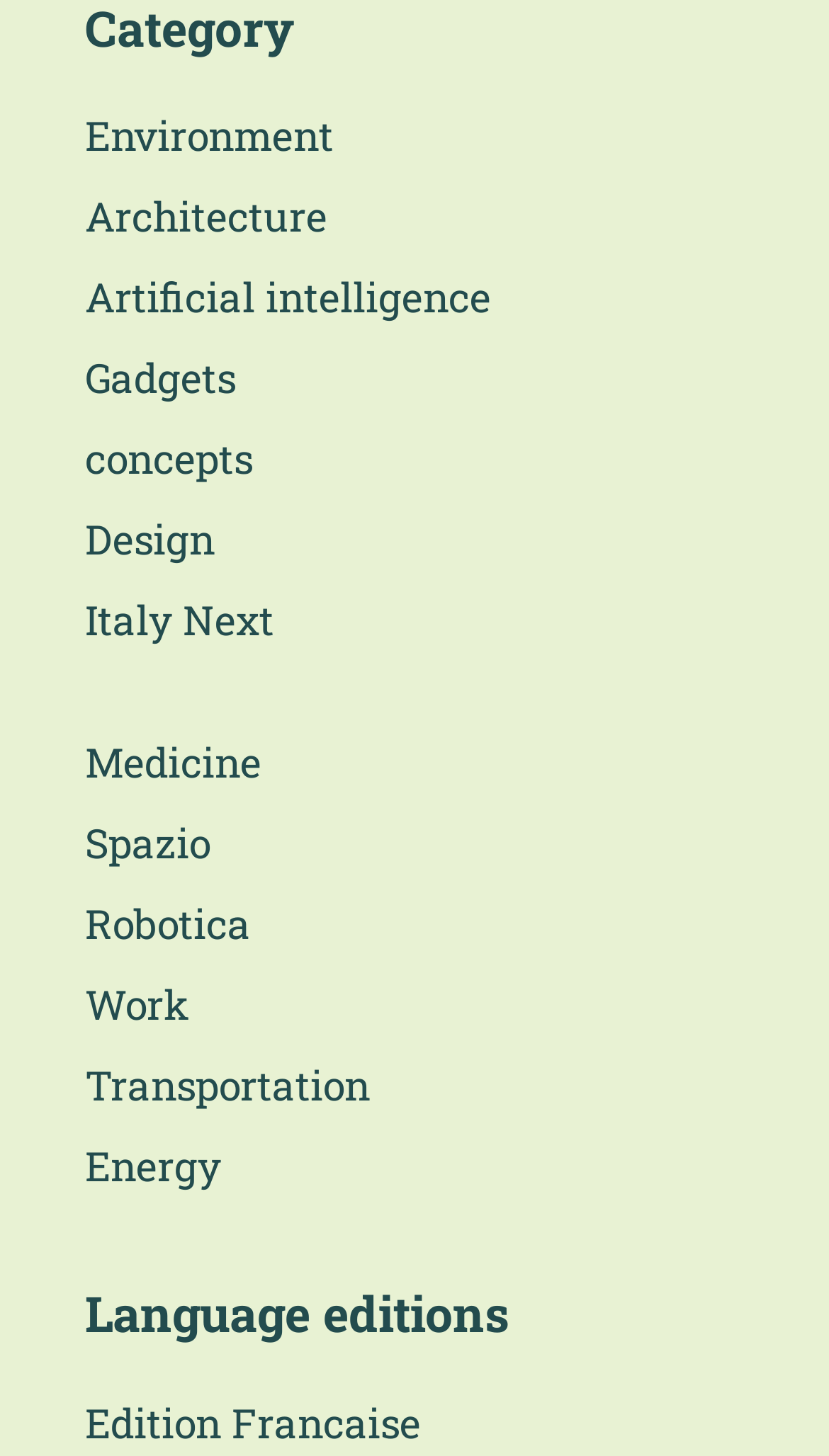Please provide the bounding box coordinates for the element that needs to be clicked to perform the following instruction: "Click on Environment". The coordinates should be given as four float numbers between 0 and 1, i.e., [left, top, right, bottom].

[0.103, 0.073, 0.403, 0.115]